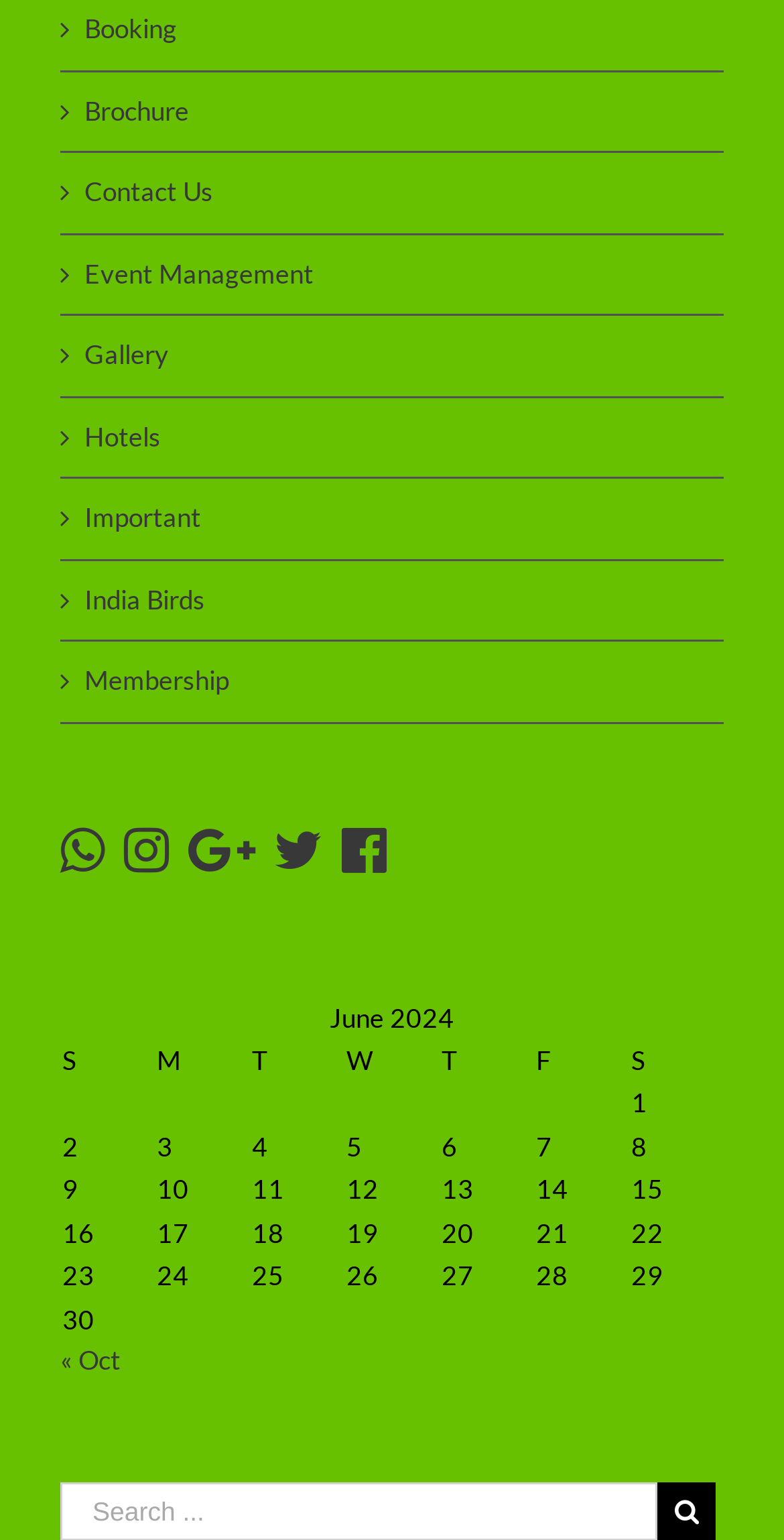Identify the bounding box coordinates for the element that needs to be clicked to fulfill this instruction: "View the 'Durable Dental LED Curing Light 1 Sec Wavelength Wireless Cure Lamp' product". Provide the coordinates in the format of four float numbers between 0 and 1: [left, top, right, bottom].

None